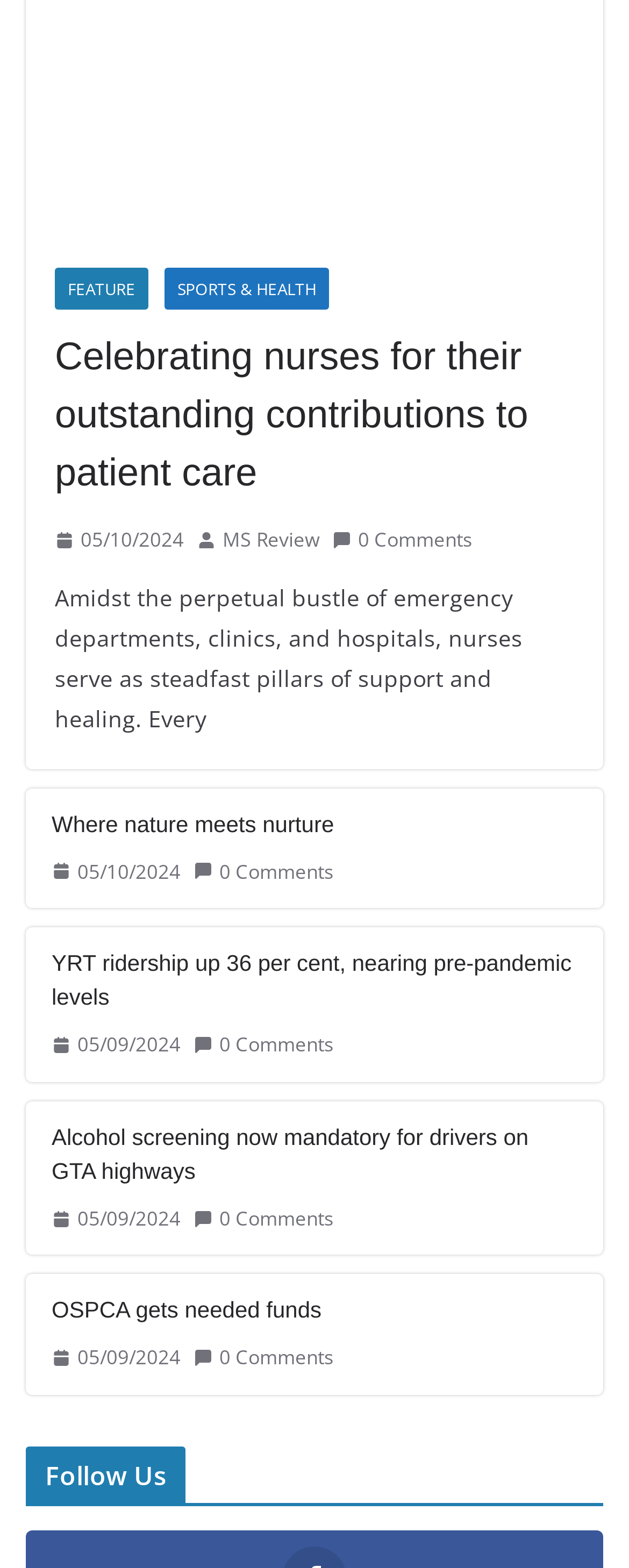What is the category of the second article?
Answer the question using a single word or phrase, according to the image.

SPORTS & HEALTH